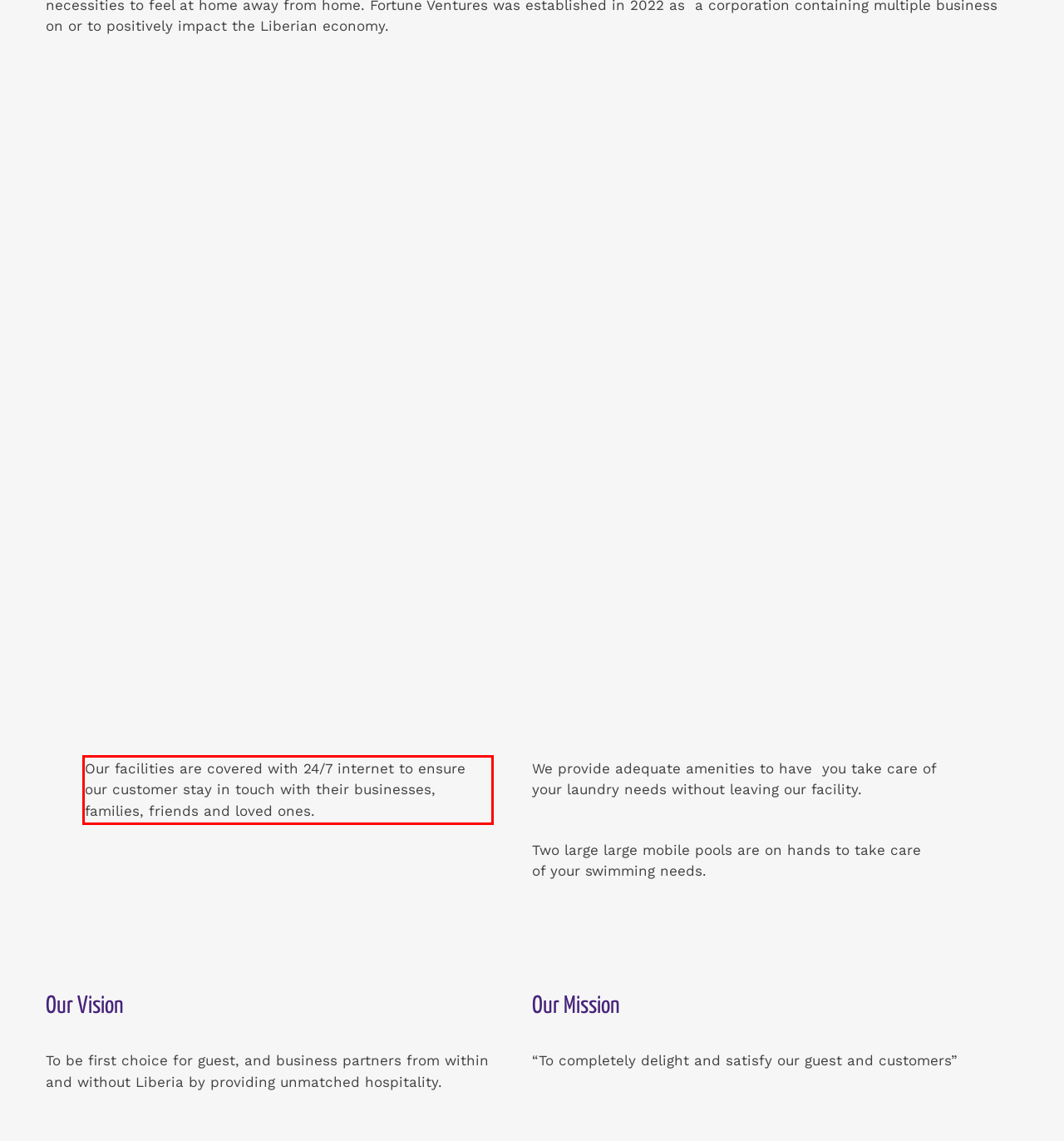Given a screenshot of a webpage, locate the red bounding box and extract the text it encloses.

Our facilities are covered with 24/7 internet to ensure our customer stay in touch with their businesses, families, friends and loved ones.